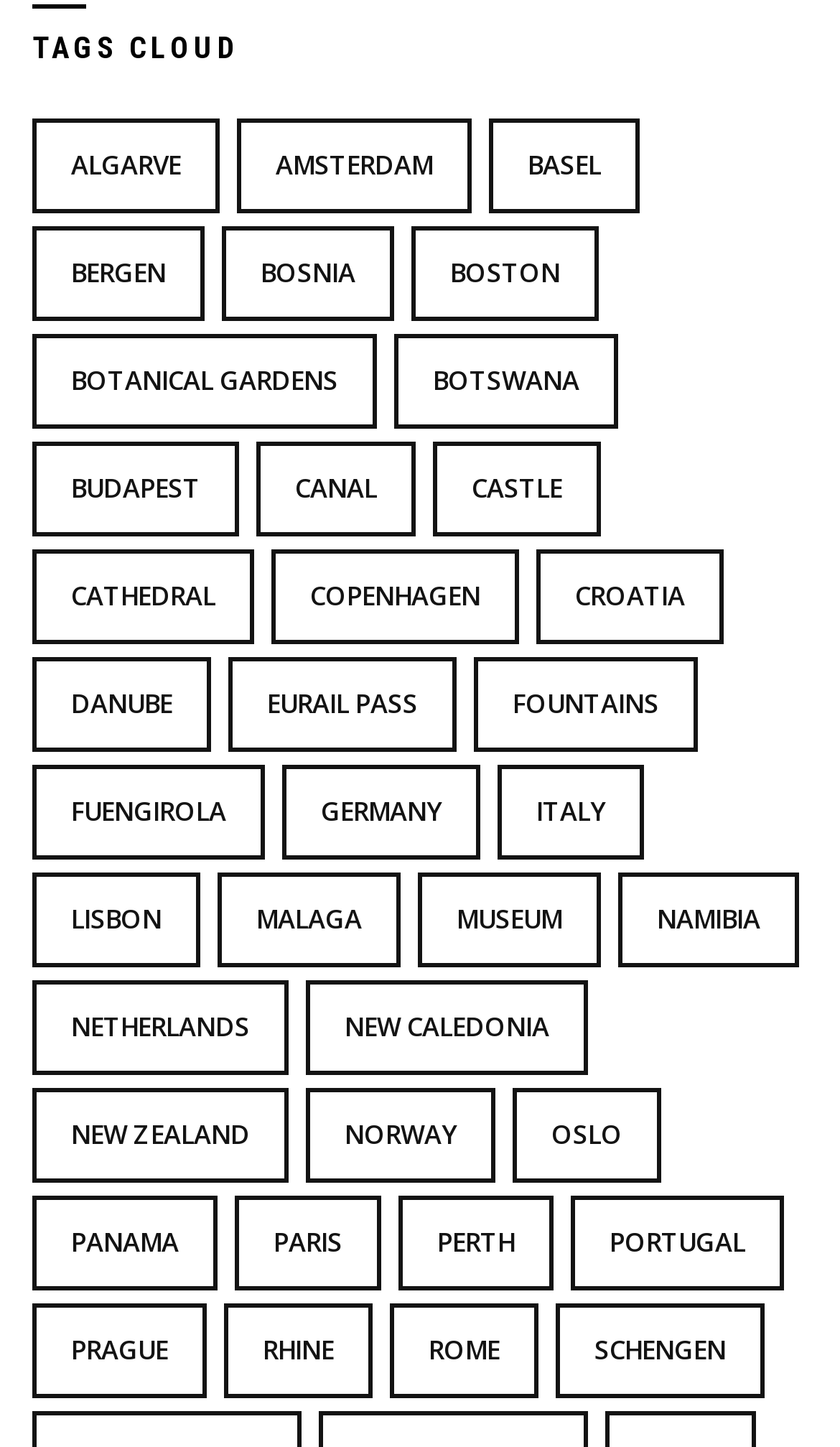What is the first destination listed?
Provide a well-explained and detailed answer to the question.

Based on the webpage, the first link listed is 'Algarve (6 items)' with the StaticText 'ALGARVE' inside it, indicating that Algarve is the first destination listed.